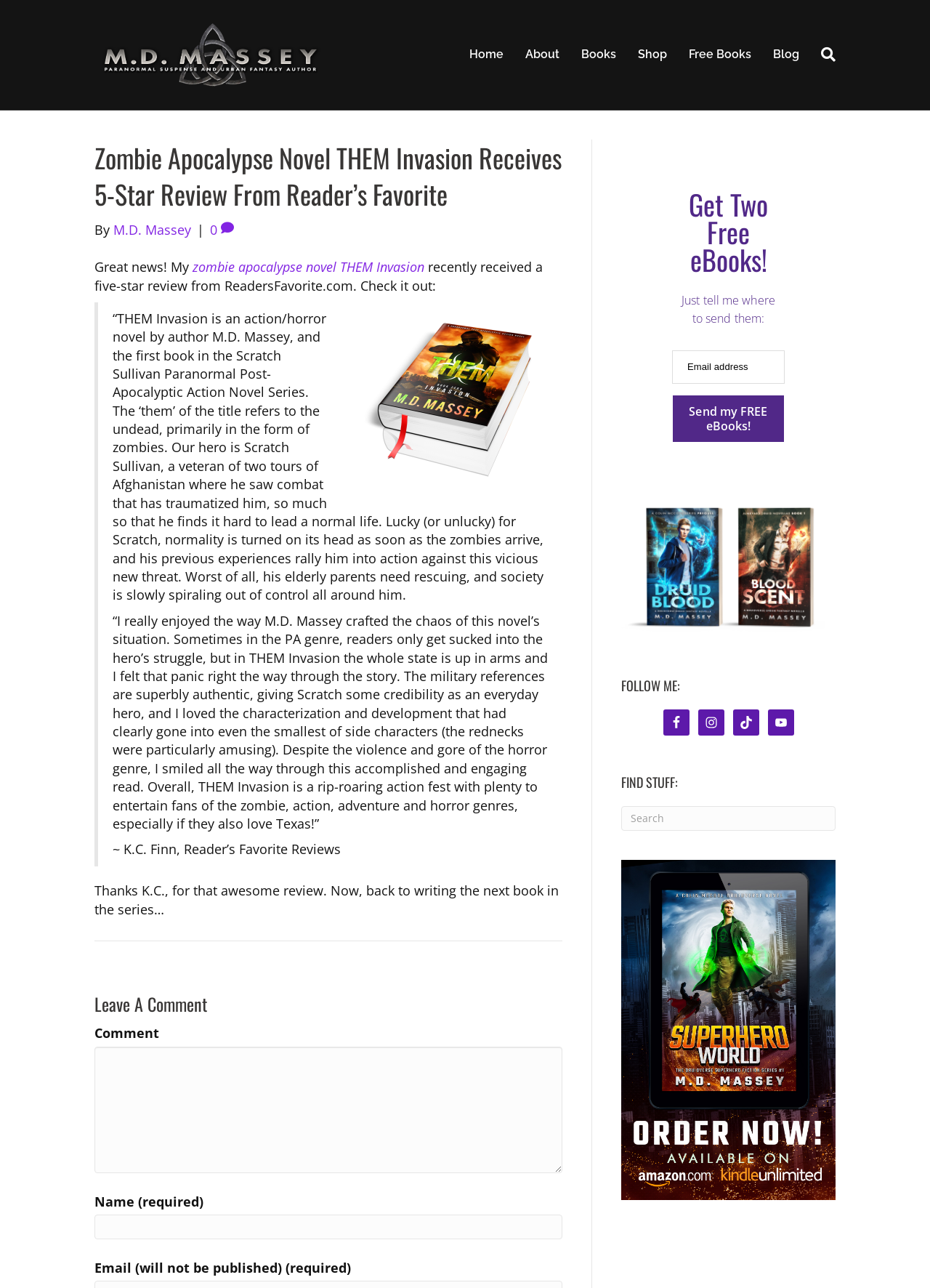Find and generate the main title of the webpage.

Zombie Apocalypse Novel THEM Invasion Receives 5-Star Review From Reader’s Favorite